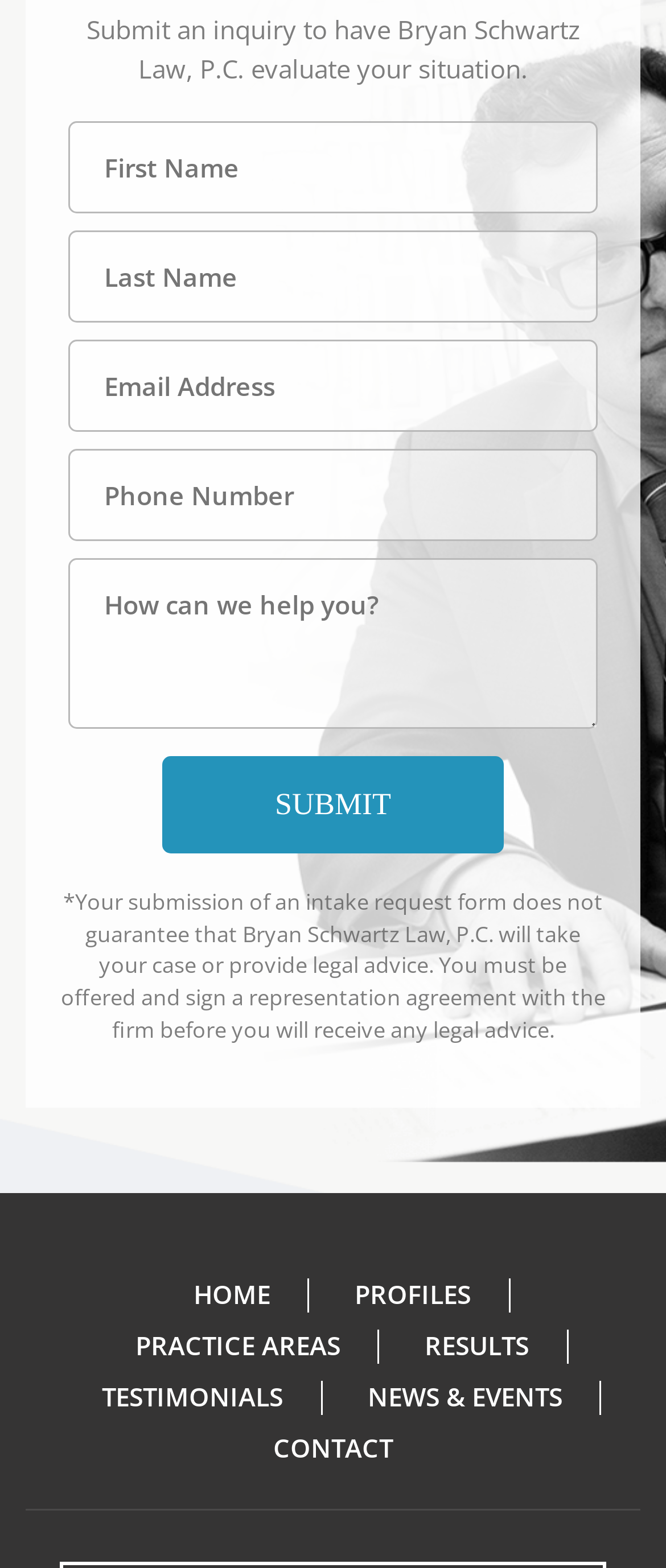Find the bounding box coordinates of the element's region that should be clicked in order to follow the given instruction: "Enter your information". The coordinates should consist of four float numbers between 0 and 1, i.e., [left, top, right, bottom].

[0.103, 0.078, 0.897, 0.136]